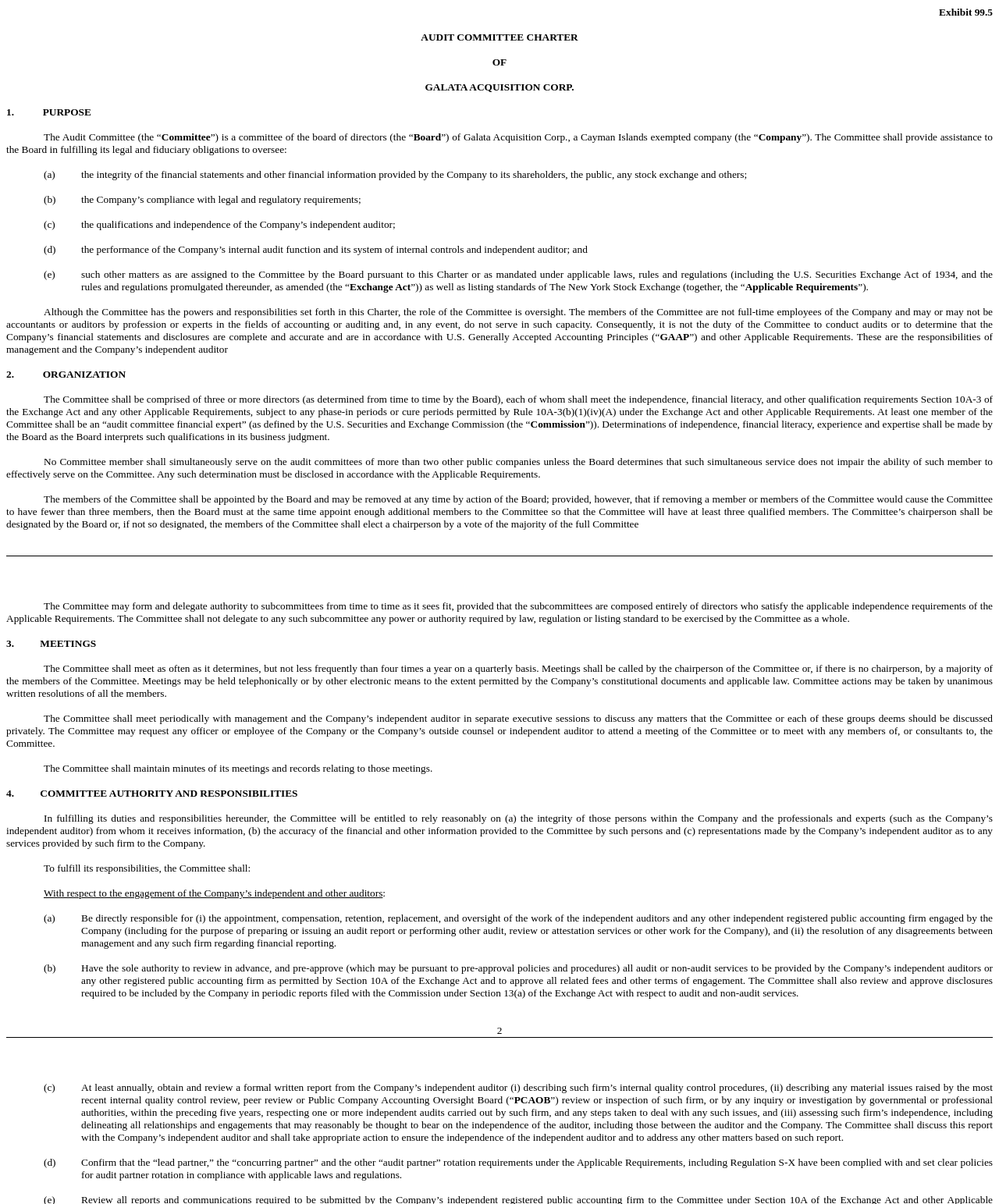Use a single word or phrase to respond to the question:
What is the role of the Committee?

Oversight